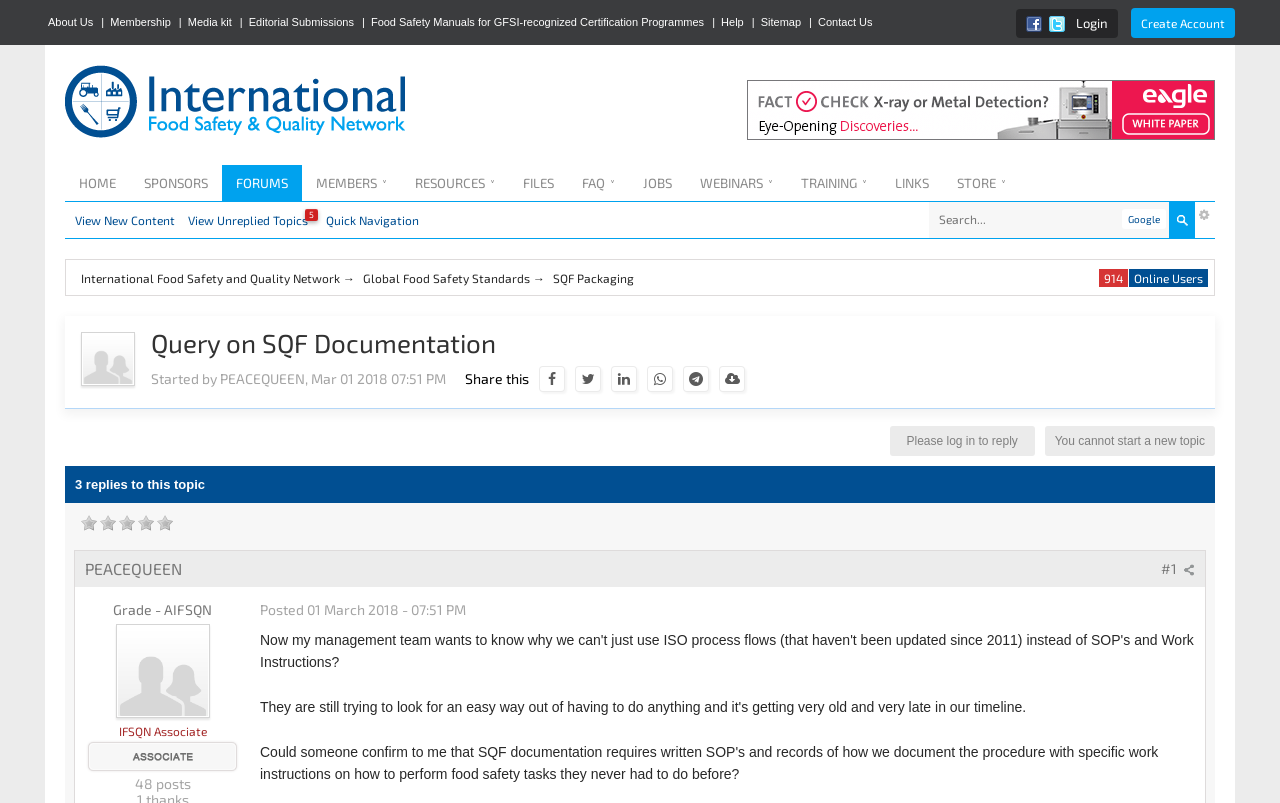Identify the main heading of the webpage and provide its text content.

Query on SQF Documentation